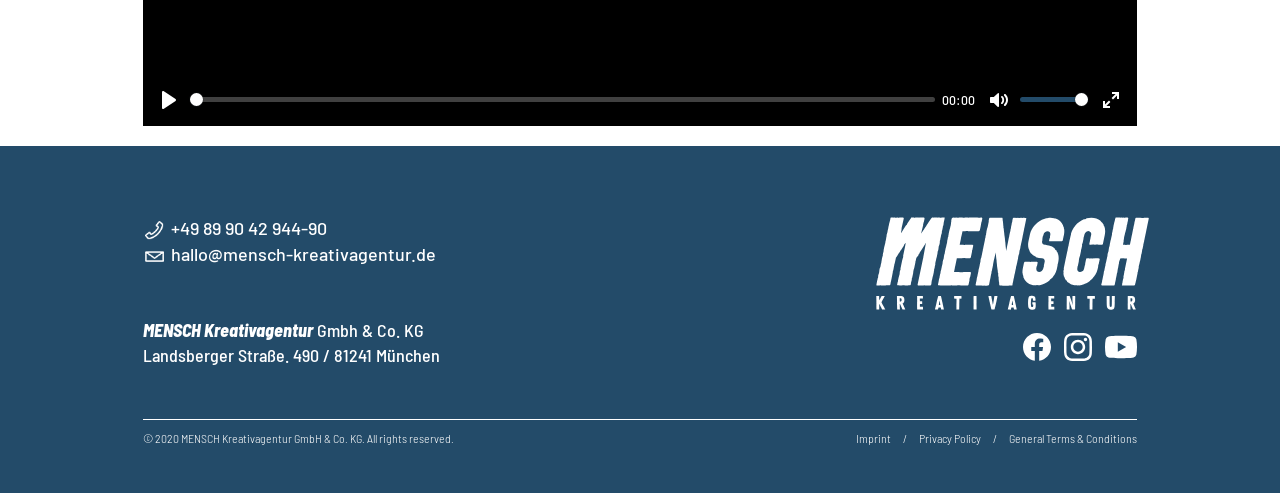Pinpoint the bounding box coordinates for the area that should be clicked to perform the following instruction: "Visit Facebook page".

[0.799, 0.675, 0.821, 0.732]